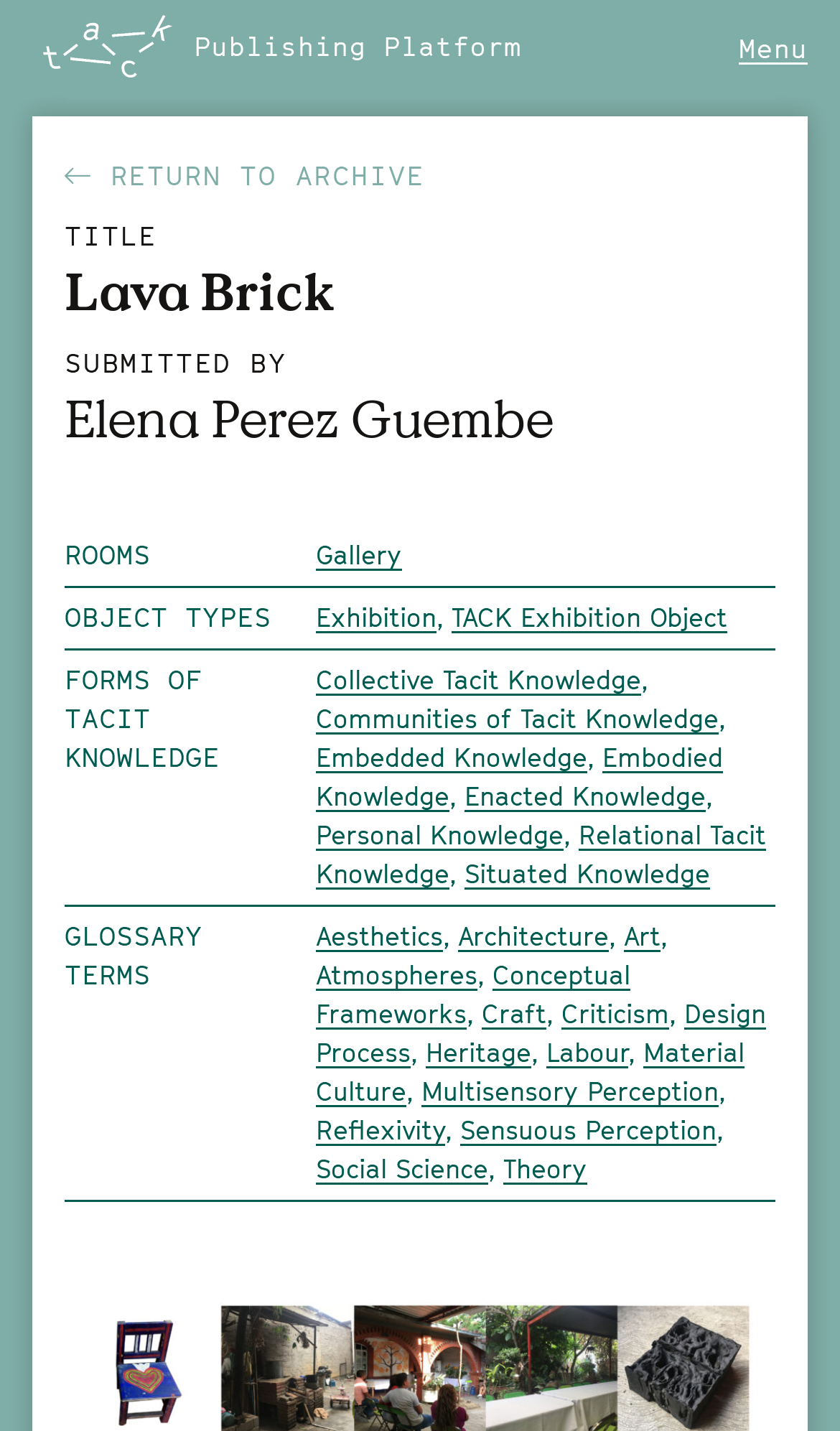What is the text above the link 'RETURN TO ARCHIVE'?
Using the image provided, answer with just one word or phrase.

Menu